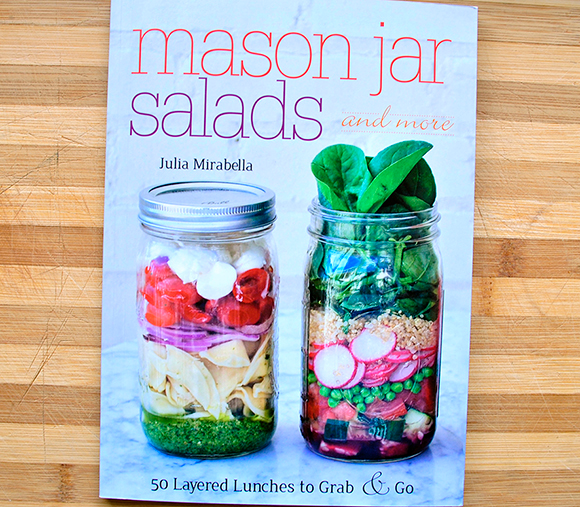Examine the image and give a thorough answer to the following question:
How many mason jars are displayed on the cover?

The image features two clear mason jars filled with beautifully layered salads, showcasing a variety of colorful ingredients, one on the left and one on the right.